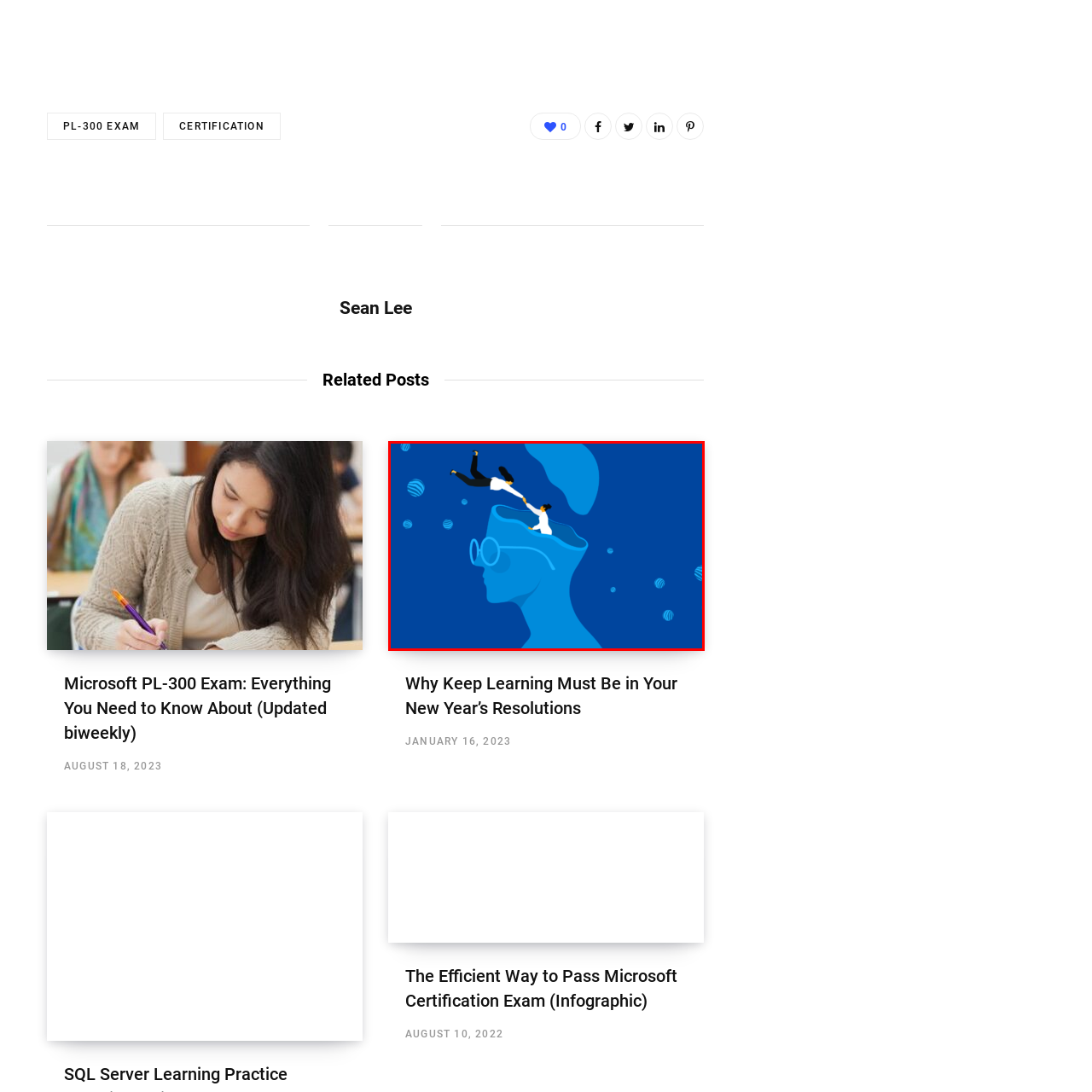Detail the features and elements seen in the red-circled portion of the image.

The image depicts a surreal and thought-provoking illustration featuring a large, blue silhouette of a human head against a vivid blue background. Inside the head, a scene unfolds where two figures, one airborne and the other reaching out, suggest a dynamic interaction or struggle for connection. The person floating appears to be diving toward the other, who is standing inside the head, symbolically representing the exploration and expansion of thoughts or ideas. Surrounding them are abstract elements resembling bubbles, adding depth and a whimsical feel to the composition. This imagery aligns with themes of learning and personal growth, reflecting the importance of continuous development and connection in the journey of knowledge, as highlighted in the accompanying content about lifelong learning.